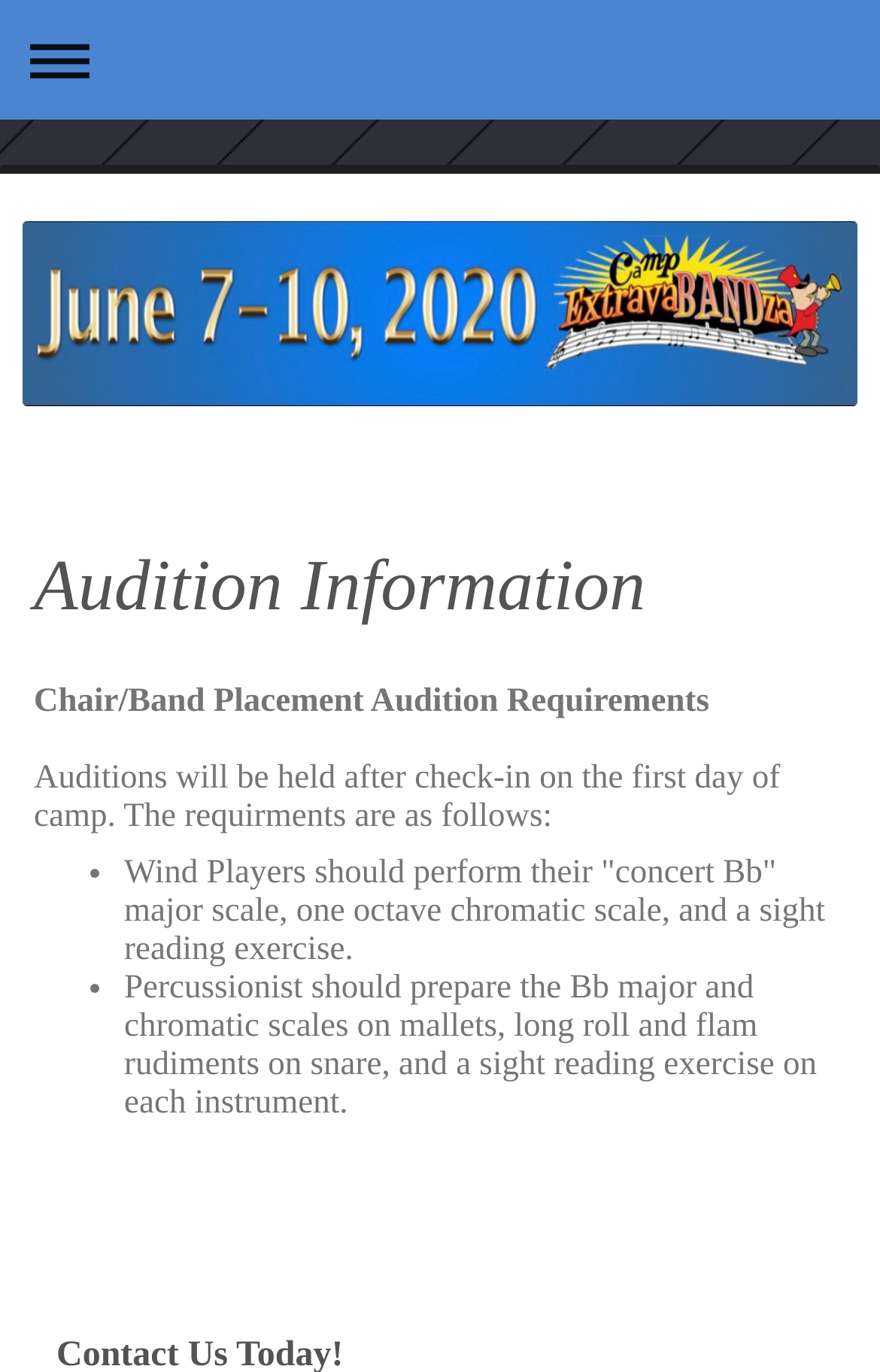Provide a brief response using a word or short phrase to this question:
What is required for Wind Players during auditions?

Three exercises